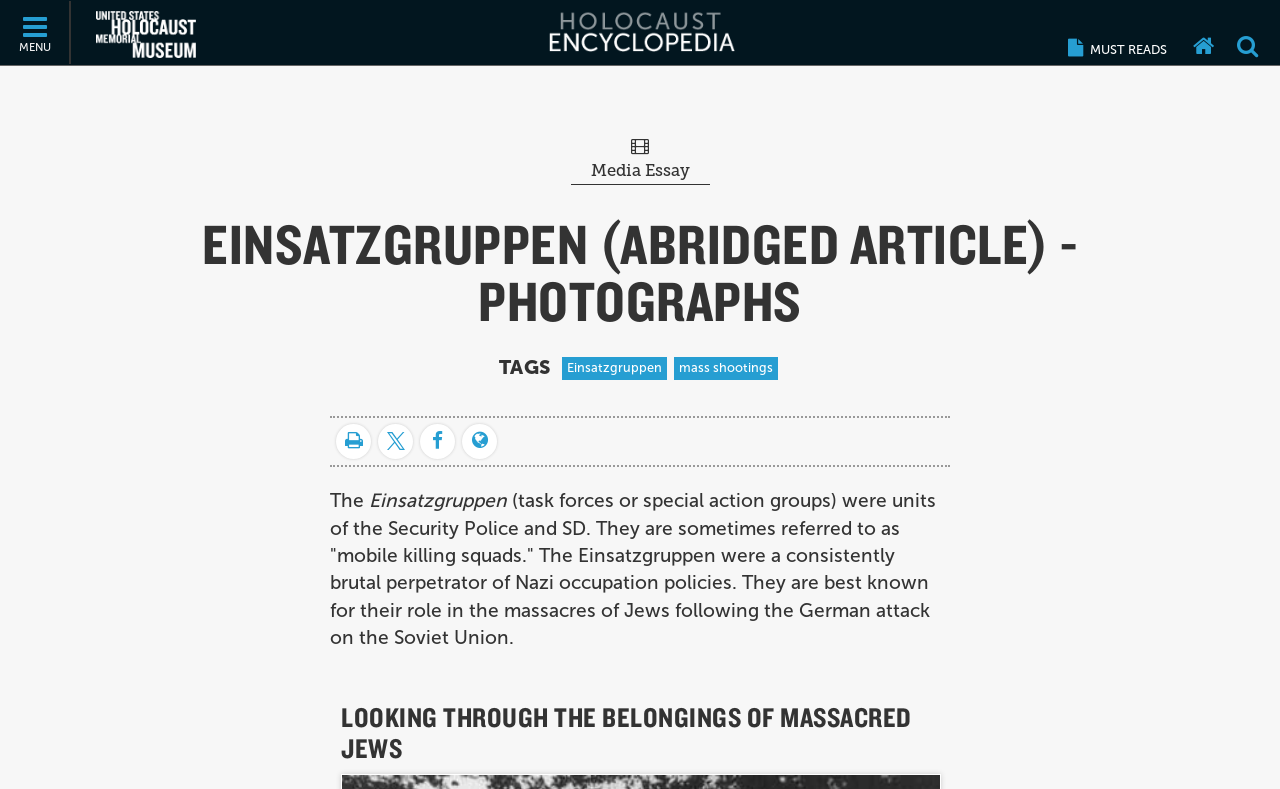Provide your answer in a single word or phrase: 
What is the name of the museum?

US Holocaust Memorial Museum